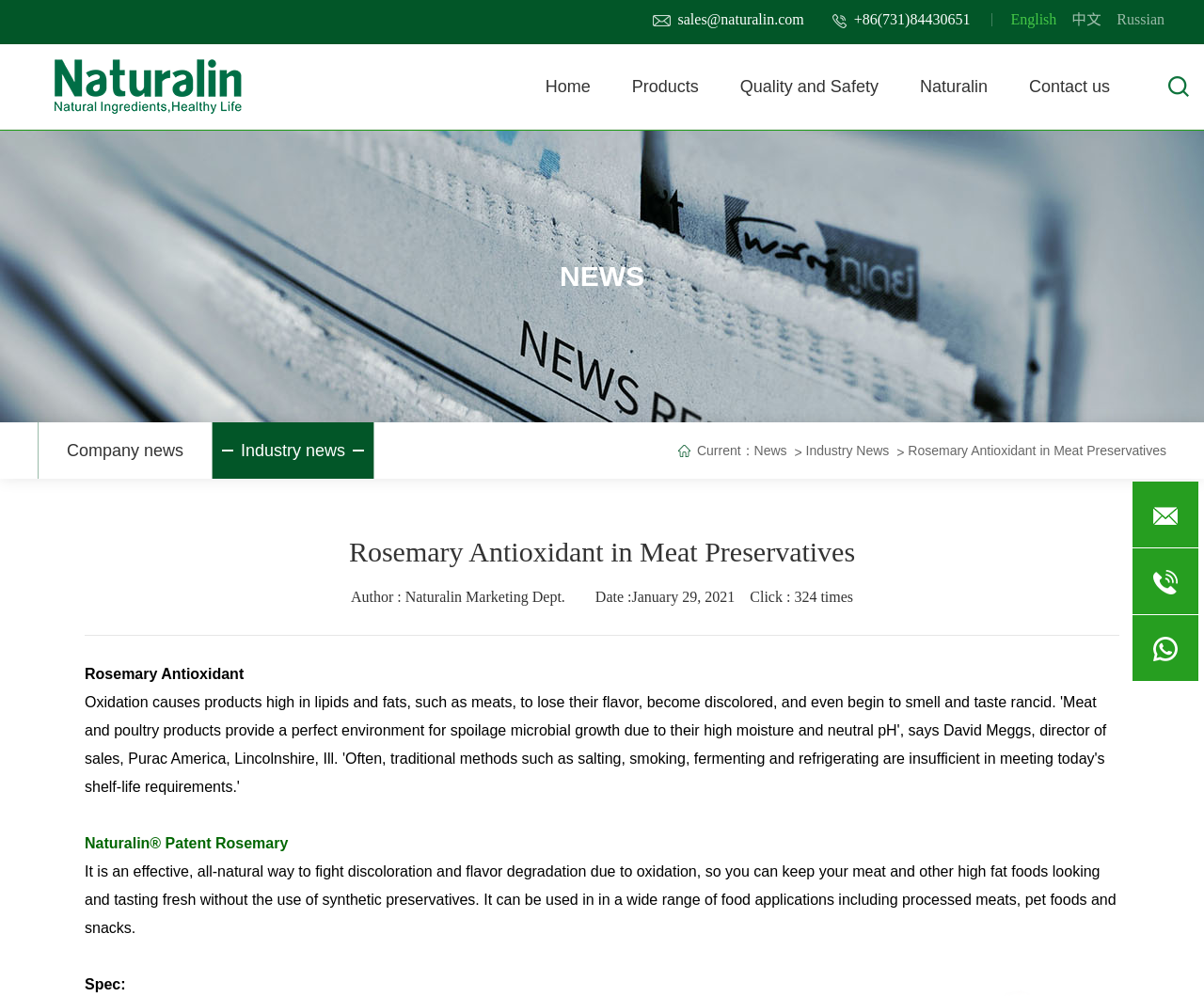What is the company's email address?
Refer to the image and give a detailed answer to the question.

The company's email address can be found at the top of the webpage, next to the phone number. It is 'sales@naturalin.com'.